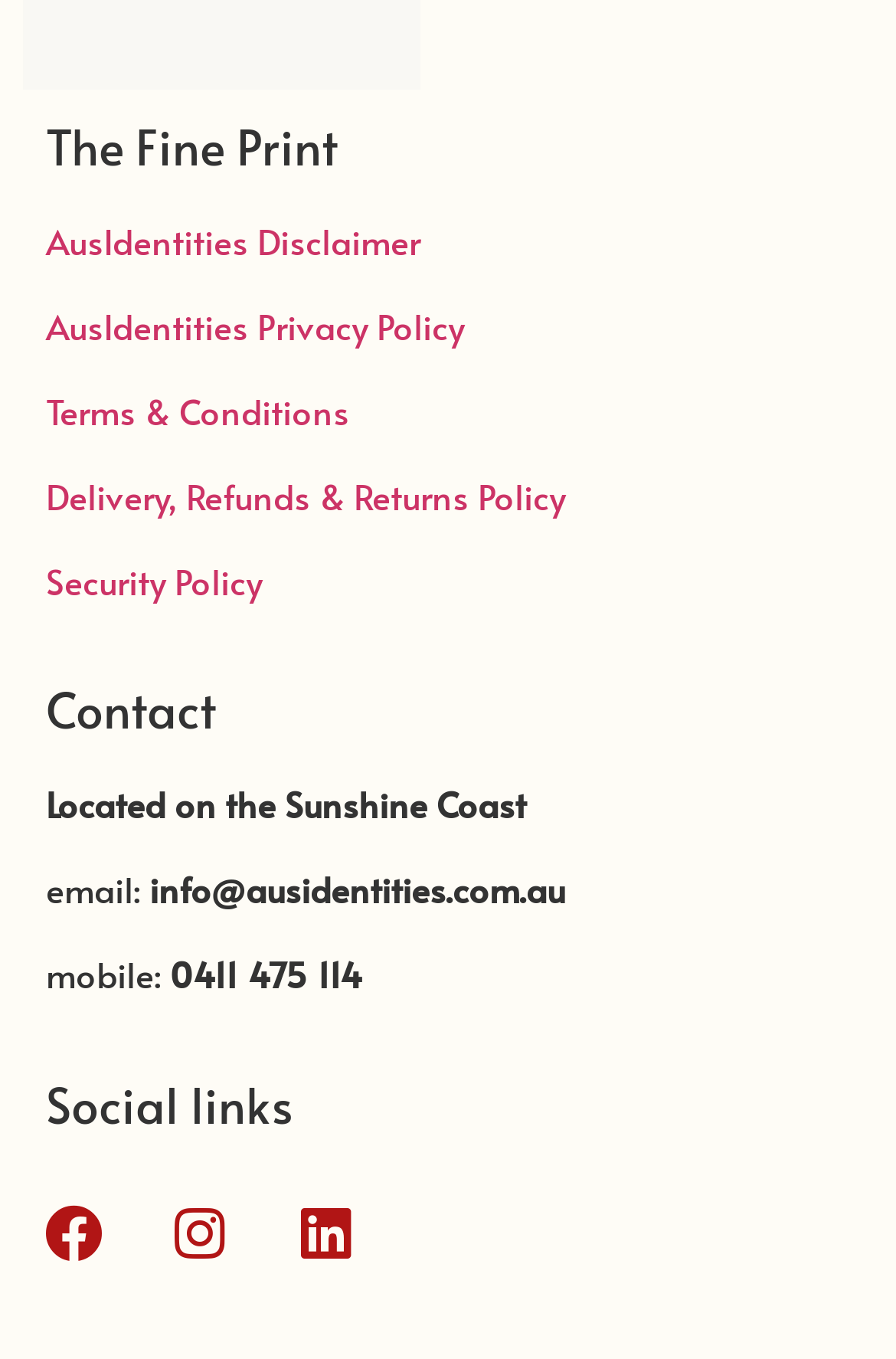Predict the bounding box coordinates for the UI element described as: "Delivery, Refunds & Returns Policy". The coordinates should be four float numbers between 0 and 1, presented as [left, top, right, bottom].

[0.051, 0.346, 0.631, 0.382]